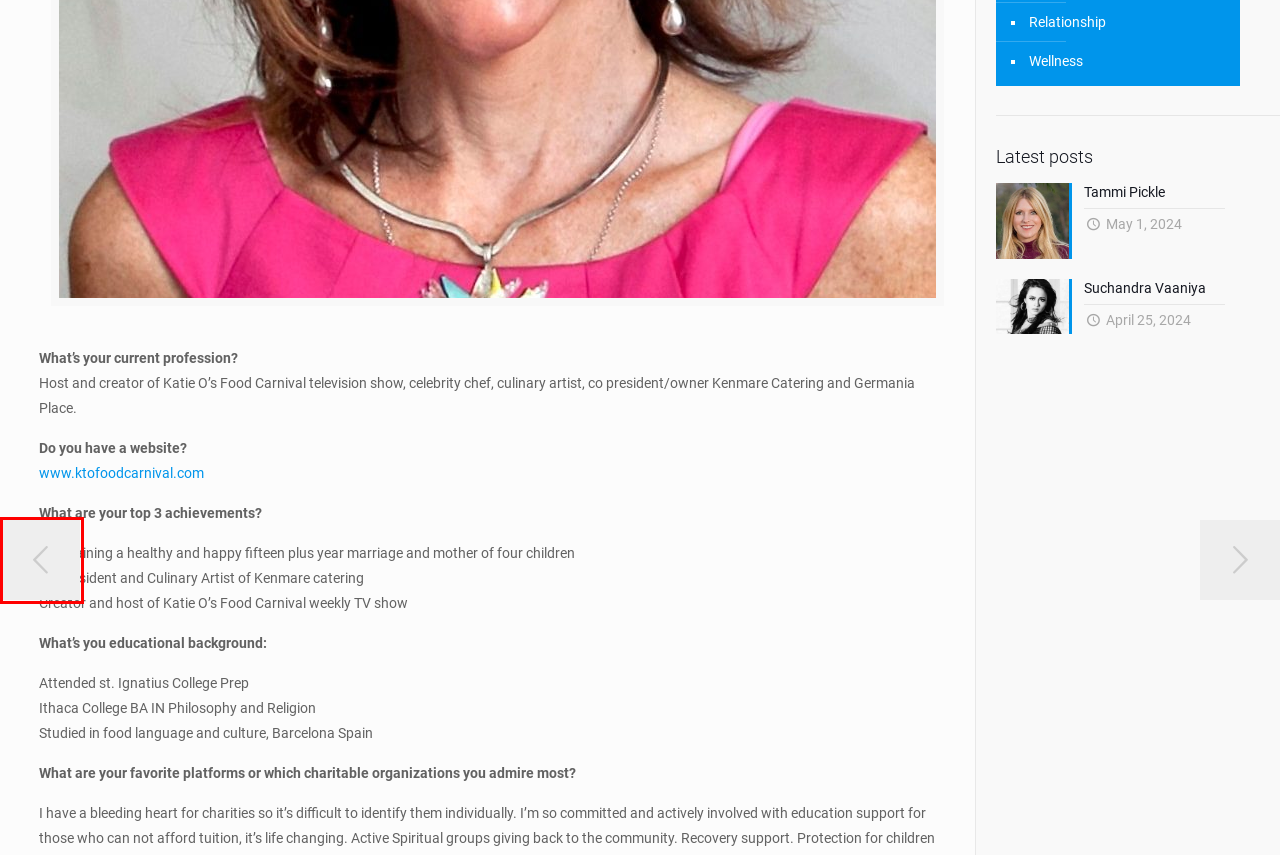You have a screenshot of a webpage with a red bounding box around an element. Select the webpage description that best matches the new webpage after clicking the element within the red bounding box. Here are the descriptions:
A. Relationship – Inspirational Ladies
B. Sam Holvey – Inspirational Ladies
C. Books – Inspirational Ladies
D. Kristi Winger Szudlo – Inspirational Ladies
E. Wellness – Inspirational Ladies
F. Training – Inspirational Ladies
G. Tammi Pickle – Inspirational Ladies
H. Interviews – Inspirational Ladies

B